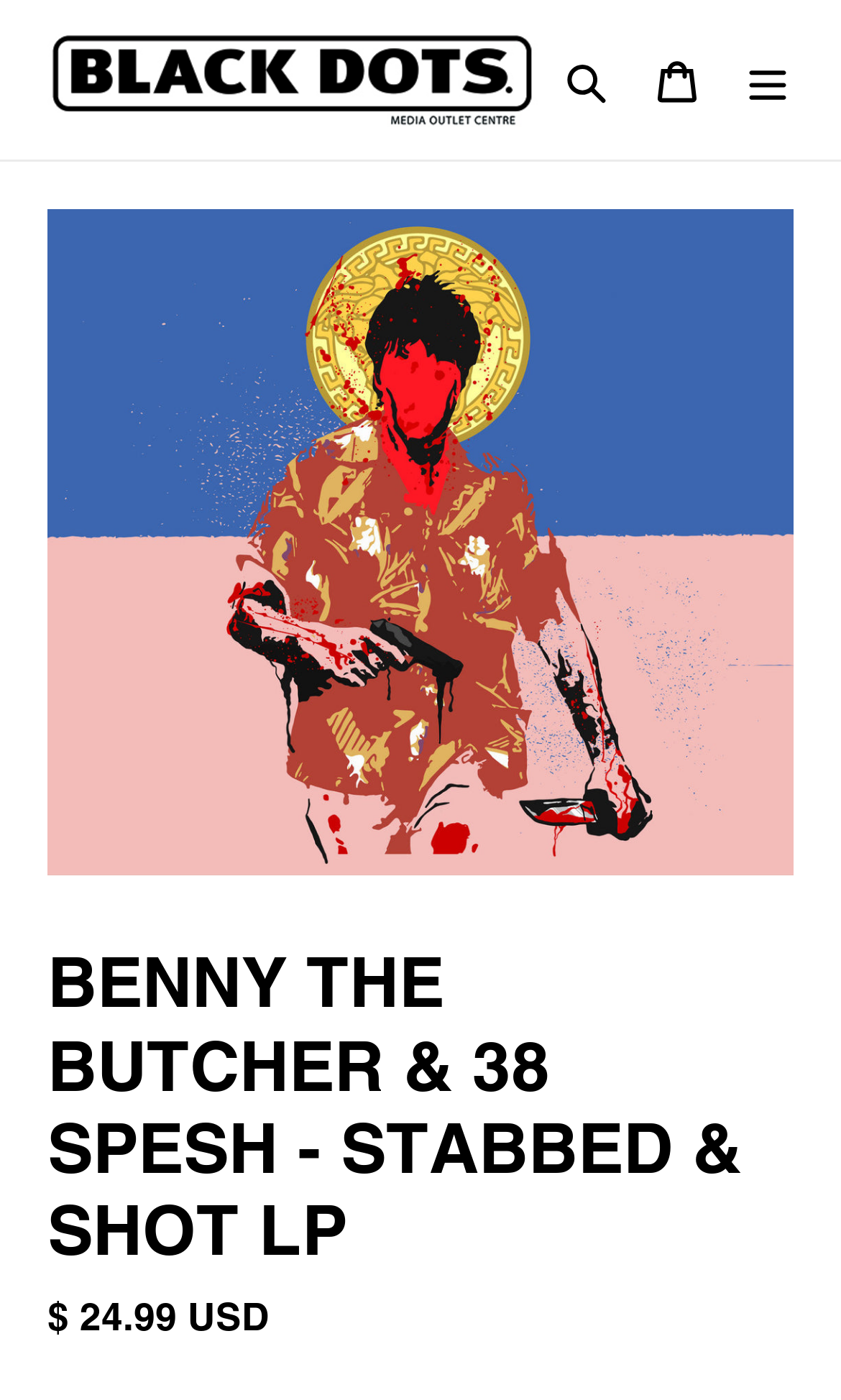What is the purpose of the 'Menu' button? Refer to the image and provide a one-word or short phrase answer.

to control MobileNav